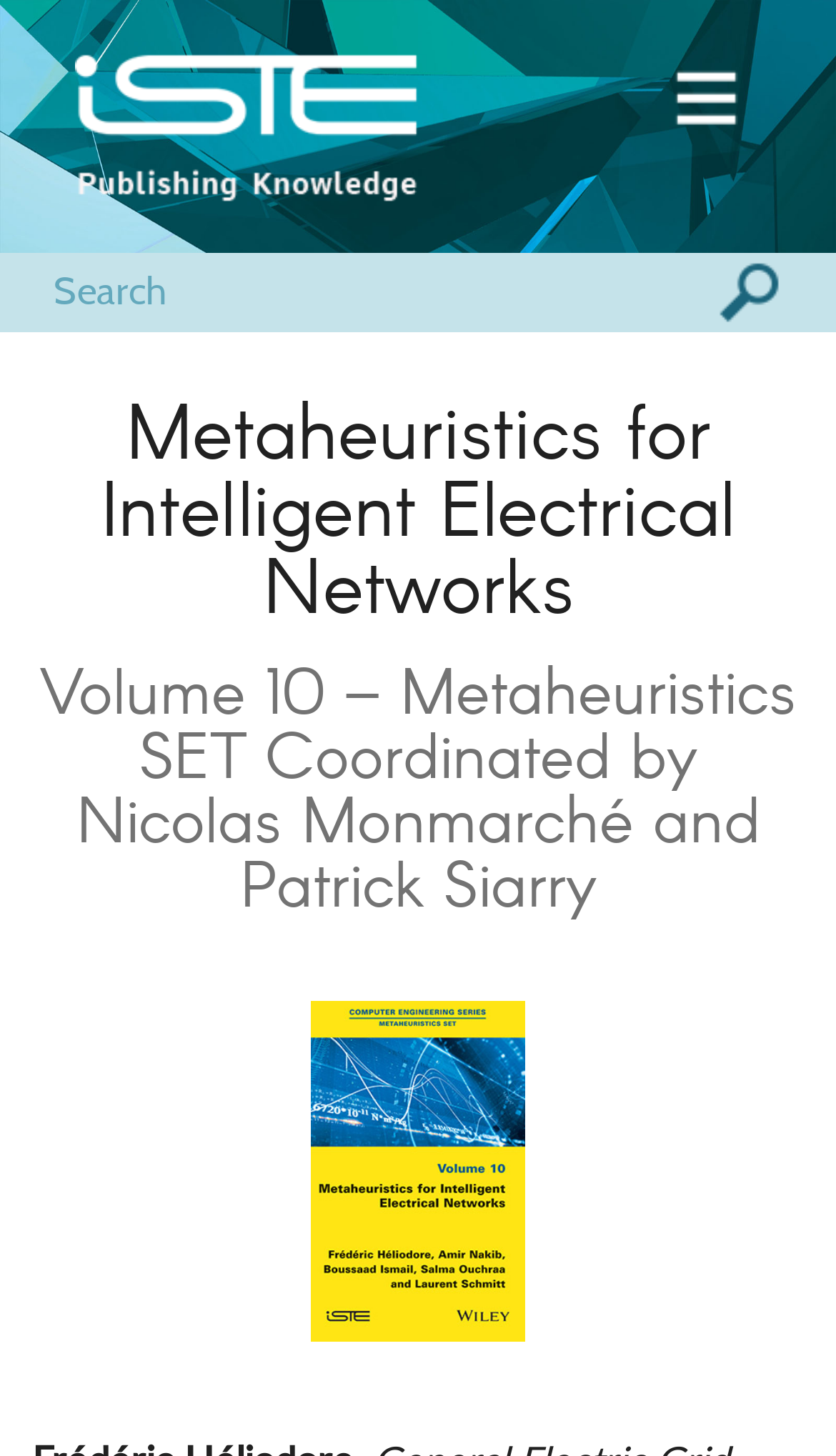Please determine the bounding box coordinates for the UI element described here. Use the format (top-left x, top-left y, bottom-right x, bottom-right y) with values bounded between 0 and 1: name="s" placeholder="Search"

[0.038, 0.174, 0.768, 0.228]